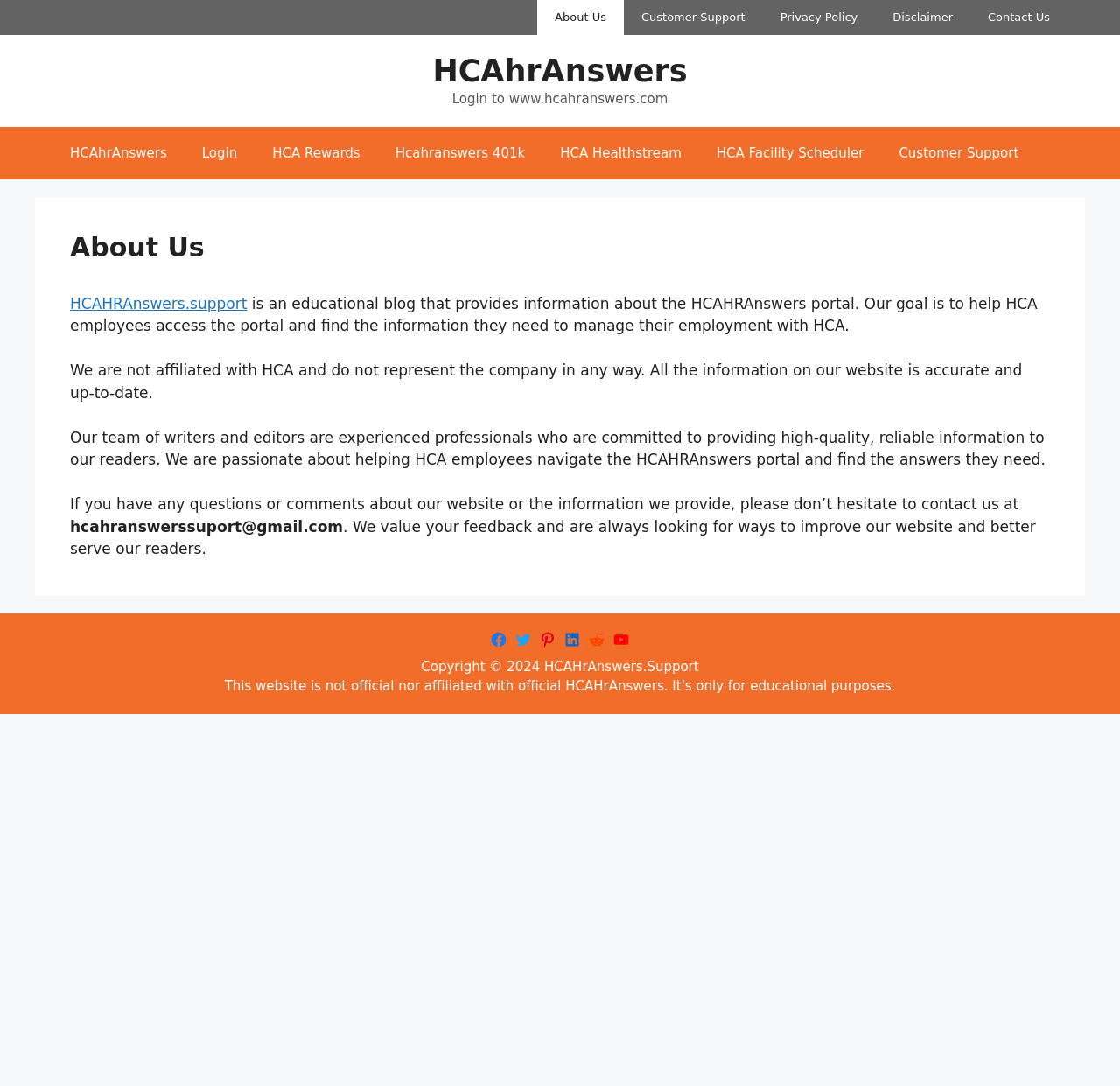Please determine the bounding box coordinates for the element that should be clicked to follow these instructions: "Click on Facebook".

[0.438, 0.581, 0.453, 0.597]